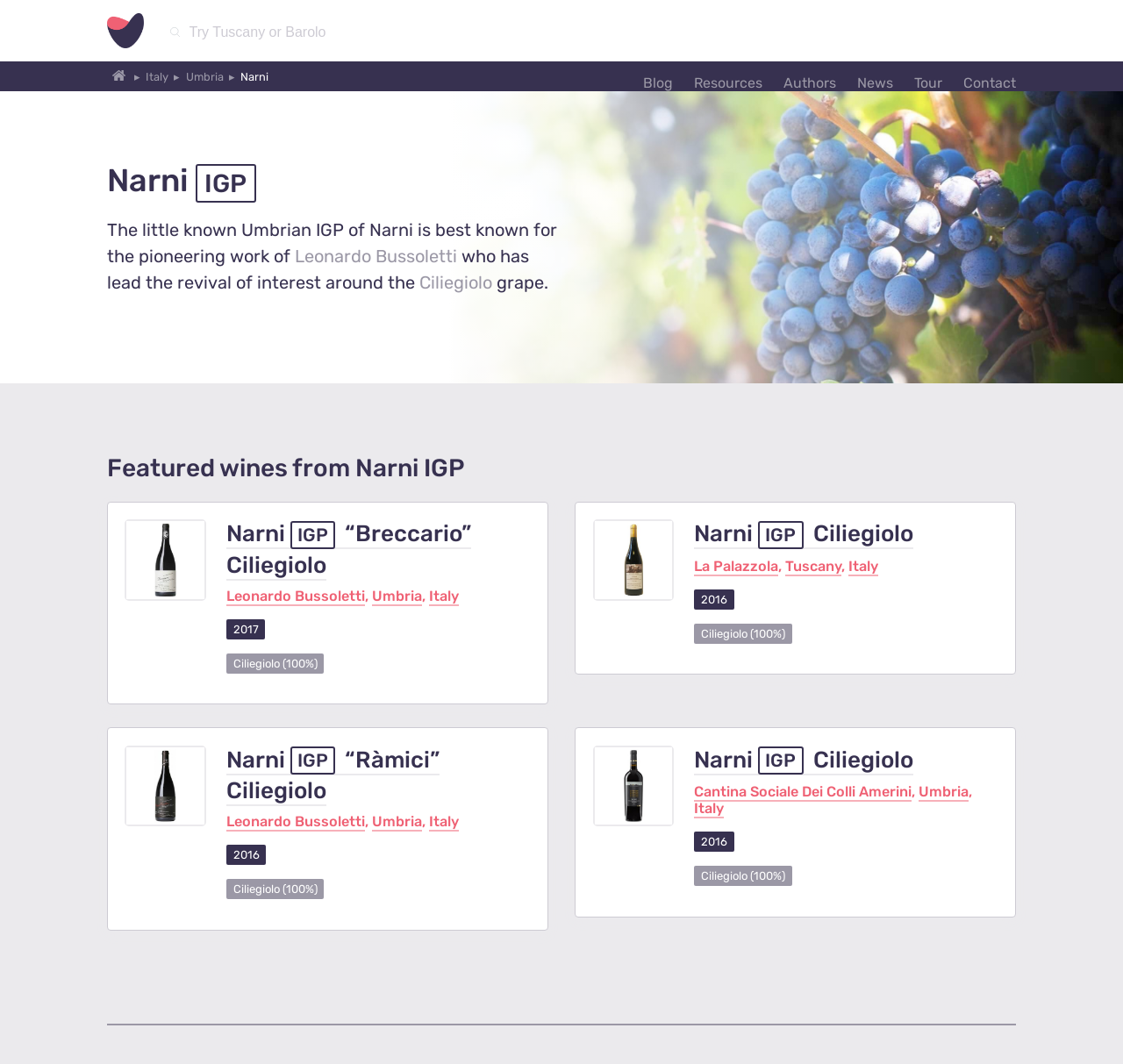How many wines are featured on this webpage?
Based on the image, answer the question with as much detail as possible.

I counted the number of wine links on the webpage, specifically the links 'Narni IGP “Breccario” Ciliegiolo', 'Narni IGP Ciliegiolo', and 'Narni IGP “Ràmici” Ciliegiolo'. There are three of them, so the answer is 3.